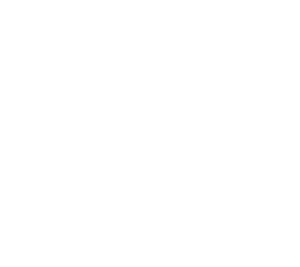What type of website is this image from?
Please provide a single word or phrase in response based on the screenshot.

Medical service website